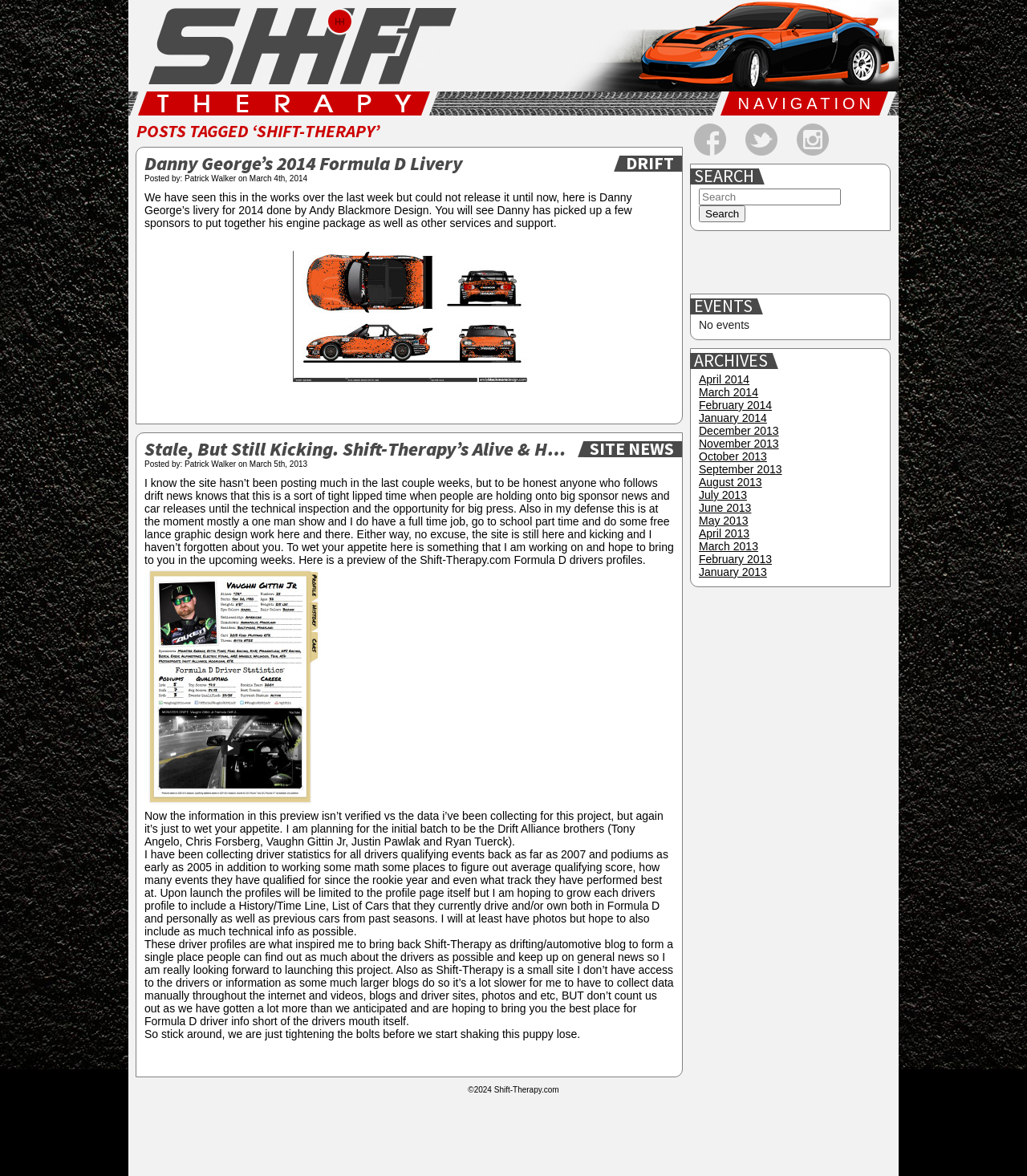Please find the bounding box coordinates of the clickable region needed to complete the following instruction: "Read about Danny George’s 2014 Formula D Livery". The bounding box coordinates must consist of four float numbers between 0 and 1, i.e., [left, top, right, bottom].

[0.141, 0.132, 0.59, 0.148]